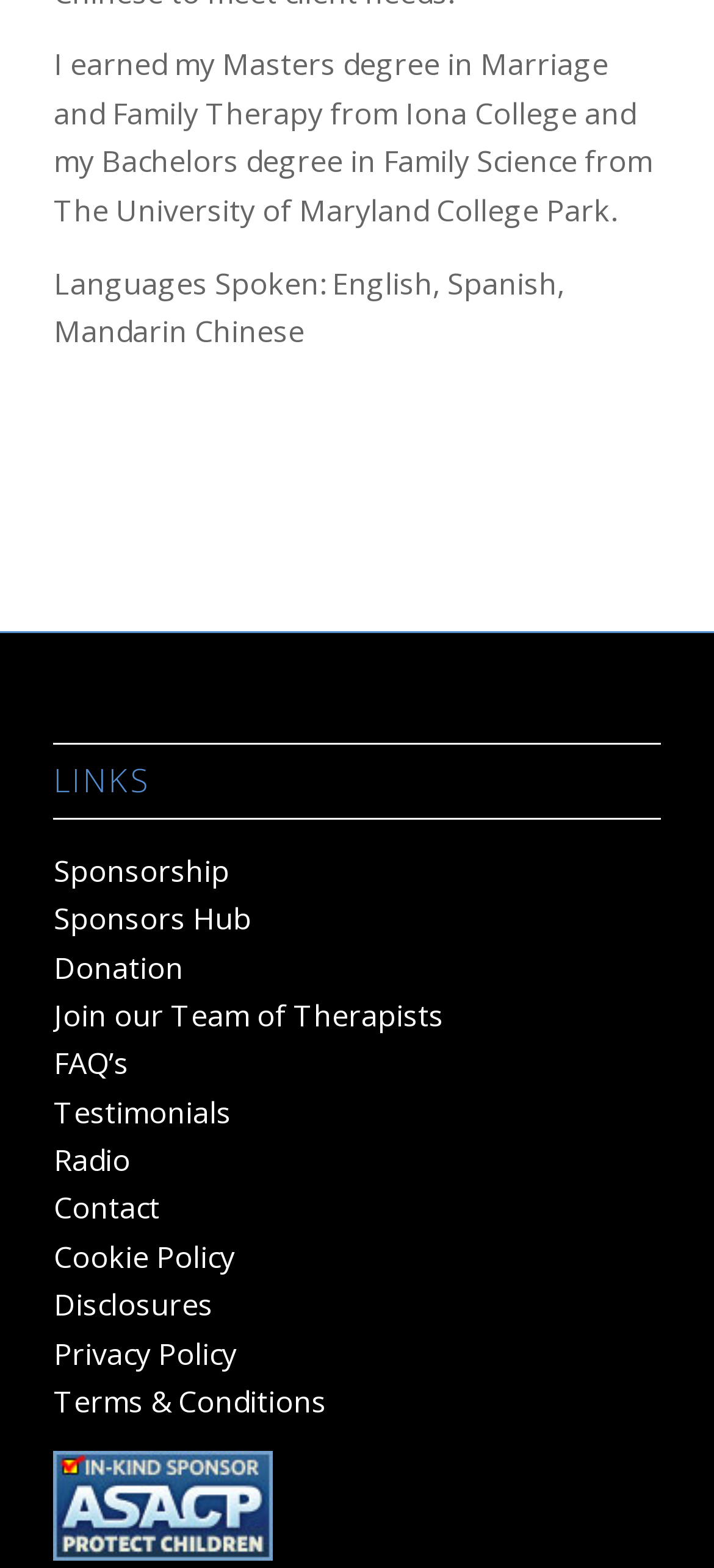Can you identify the bounding box coordinates of the clickable region needed to carry out this instruction: 'visit Sponsors Hub'? The coordinates should be four float numbers within the range of 0 to 1, stated as [left, top, right, bottom].

[0.075, 0.573, 0.352, 0.599]